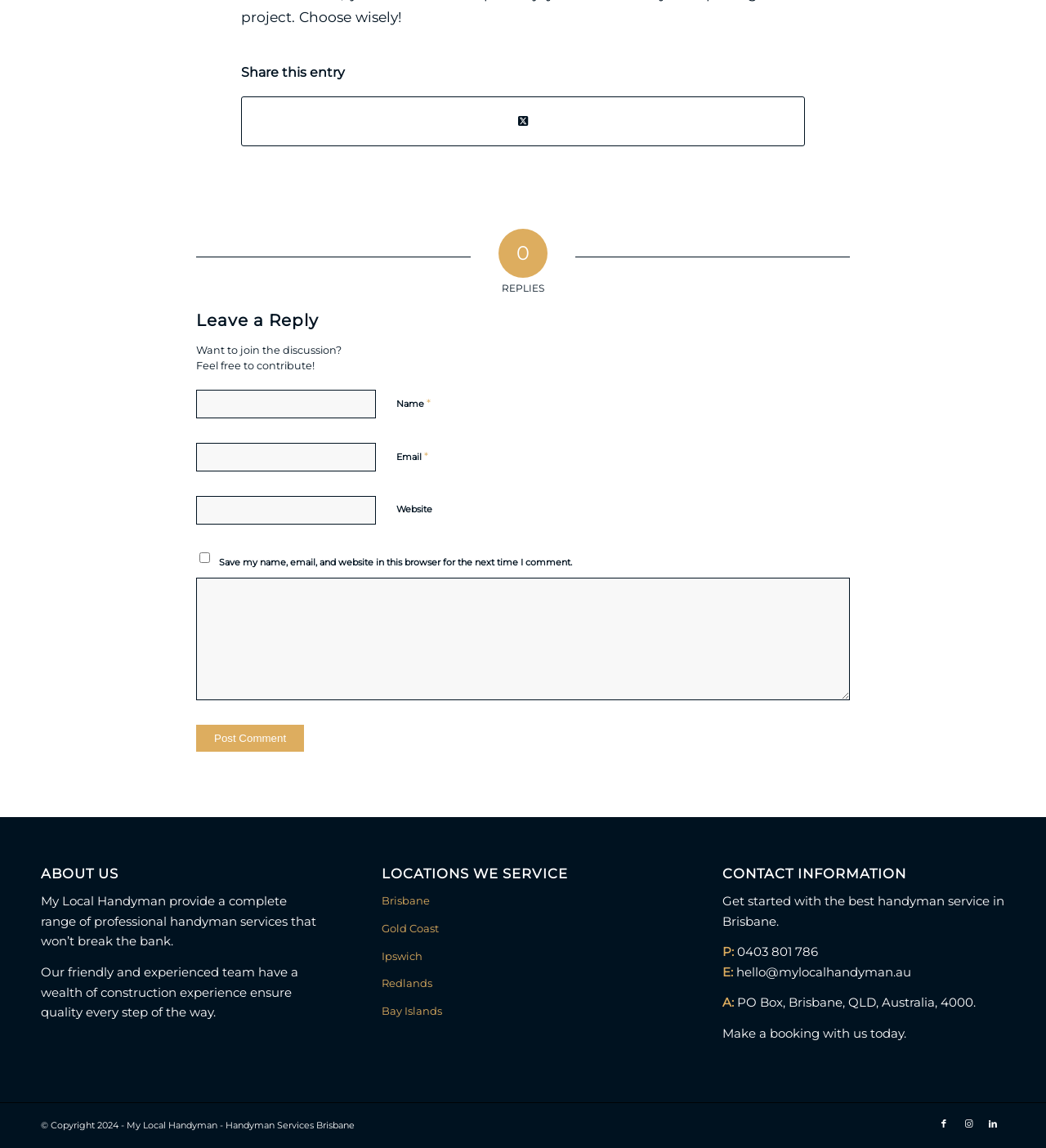How many social media links are present at the bottom of the webpage?
Provide a one-word or short-phrase answer based on the image.

3 social media links